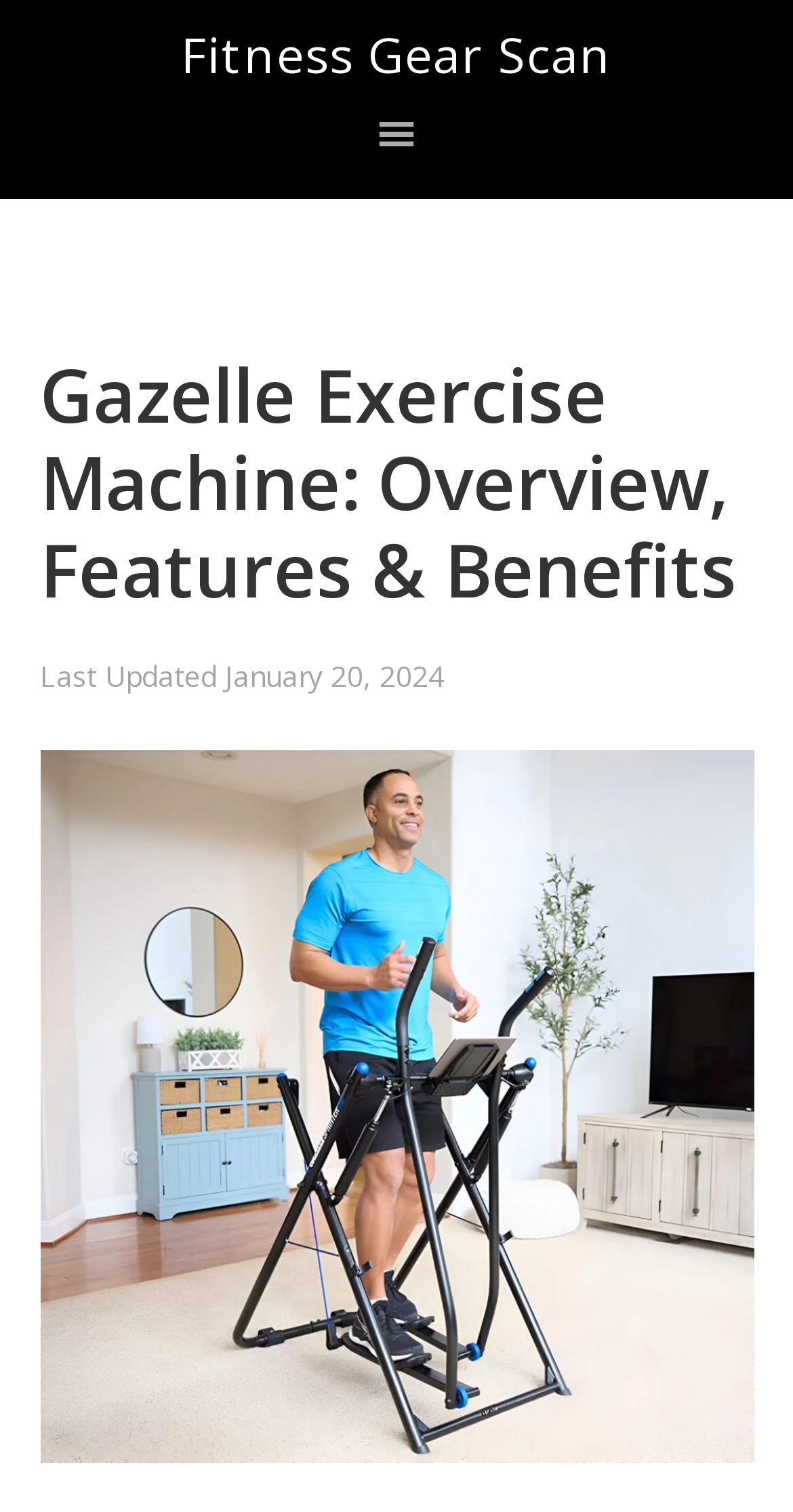Describe all the visual and textual components of the webpage comprehensively.

The webpage is about the Gazelle exercise machine, providing an overview of its features and benefits. At the top-left corner, there are three "Skip to" links, allowing users to navigate to primary navigation, main content, or primary sidebar. 

Below these links, the website's logo, "Fitness Gear Scan", is displayed prominently. The main navigation menu is situated below the logo, spanning across the top of the page. 

The main content area is headed by a large title, "Gazelle Exercise Machine: Overview, Features & Benefits", which is centered at the top of the page. Below the title, there is a "Last Updated" label, accompanied by a timestamp, "January 20, 2024", indicating when the content was last updated.

On the right side of the main content area, there is a link to a specific model, "Gazelle Exercise Machine Sprinter", which is accompanied by an image of the machine. The image takes up a significant portion of the page, stretching from the middle to the bottom.